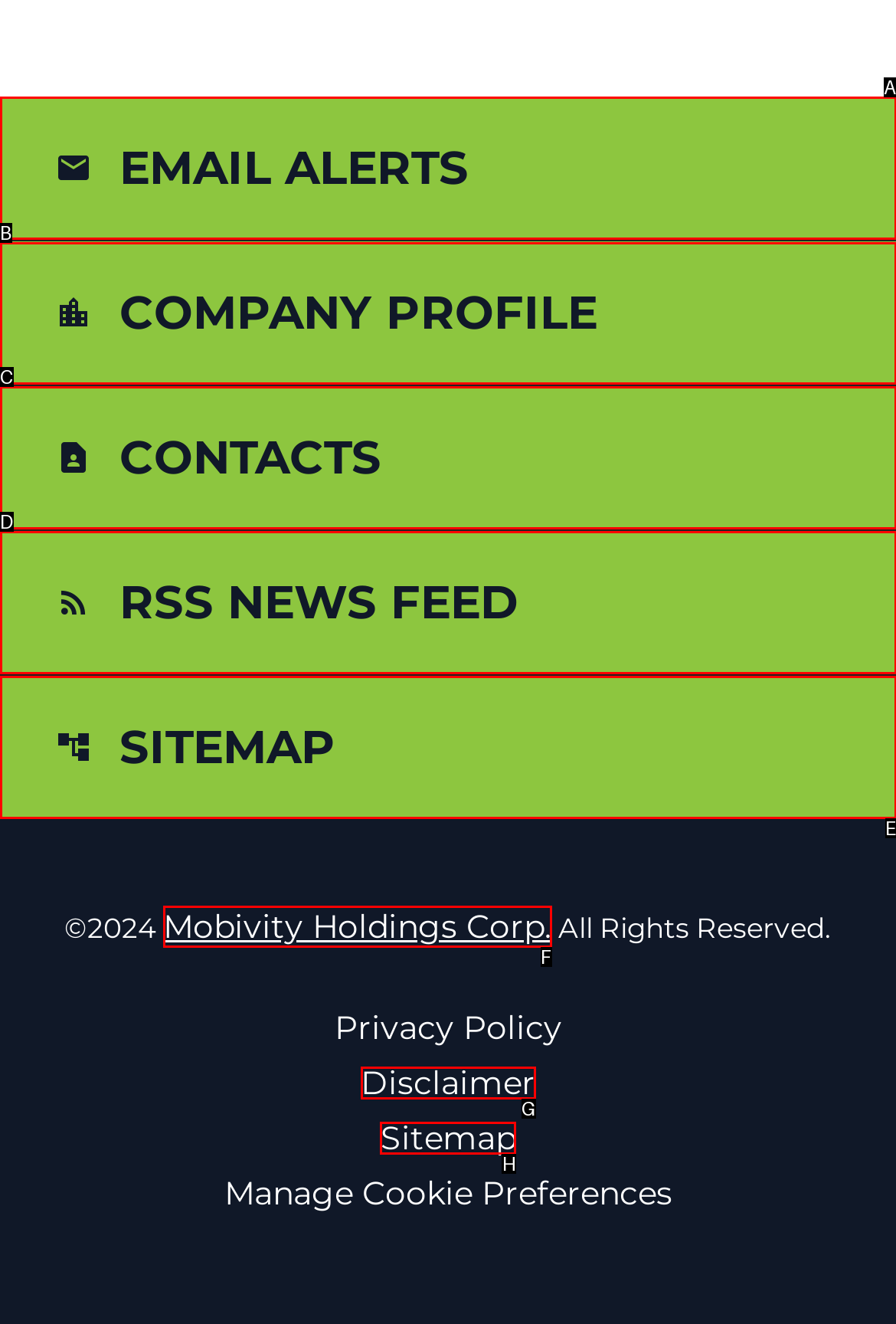What letter corresponds to the UI element to complete this task: View company profile
Answer directly with the letter.

B